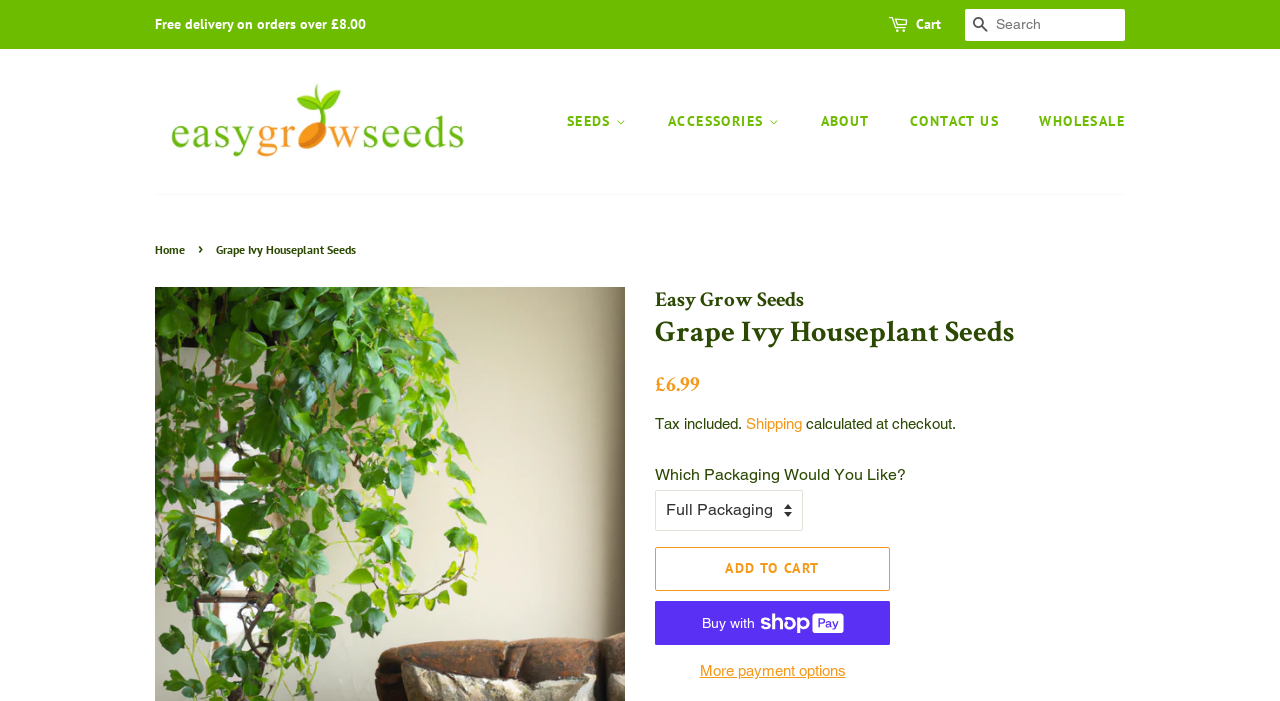Determine the primary headline of the webpage.

Grape Ivy Houseplant Seeds